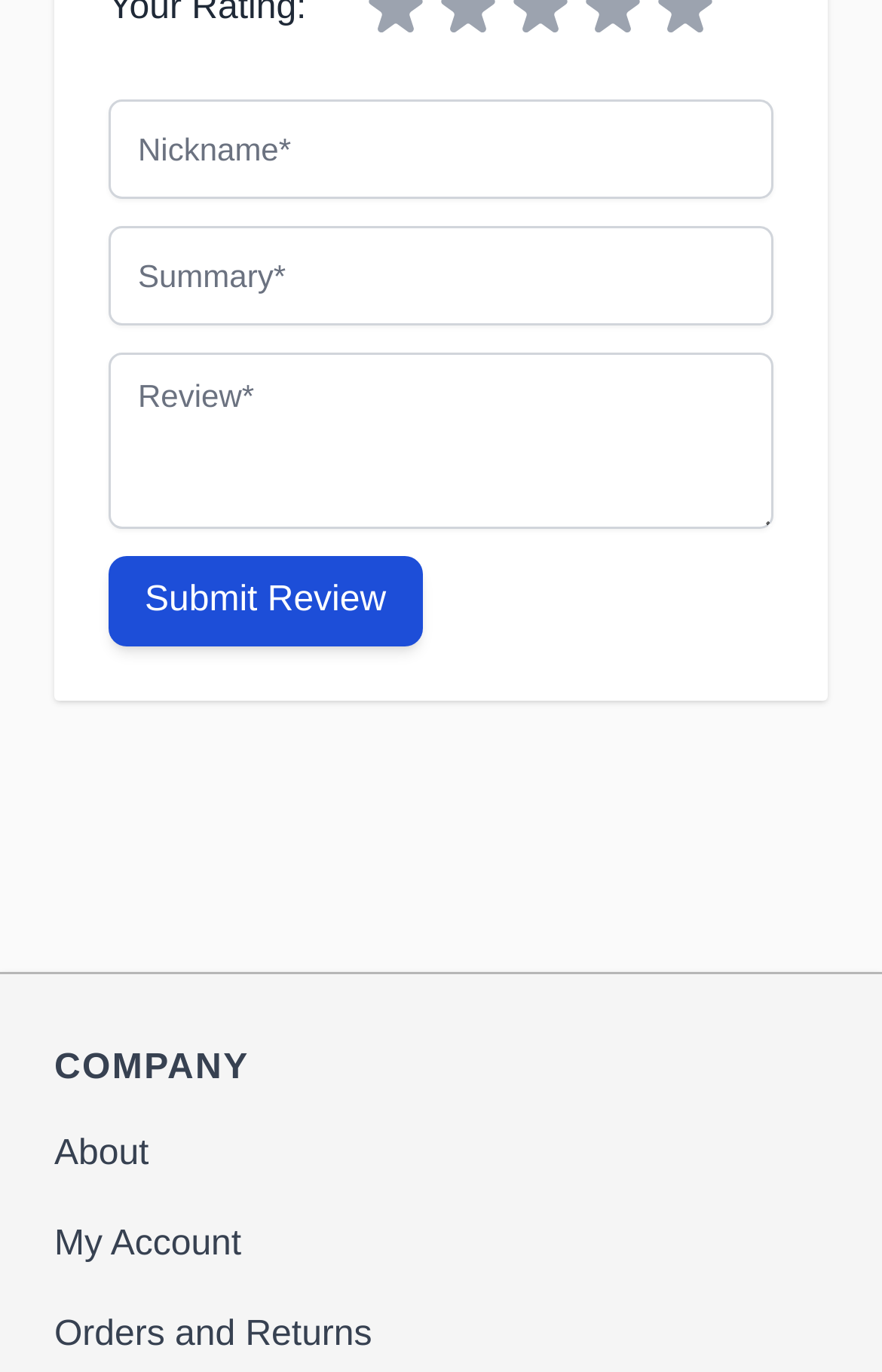Highlight the bounding box coordinates of the element you need to click to perform the following instruction: "rate with 1 star."

[0.409, 0.006, 0.45, 0.033]